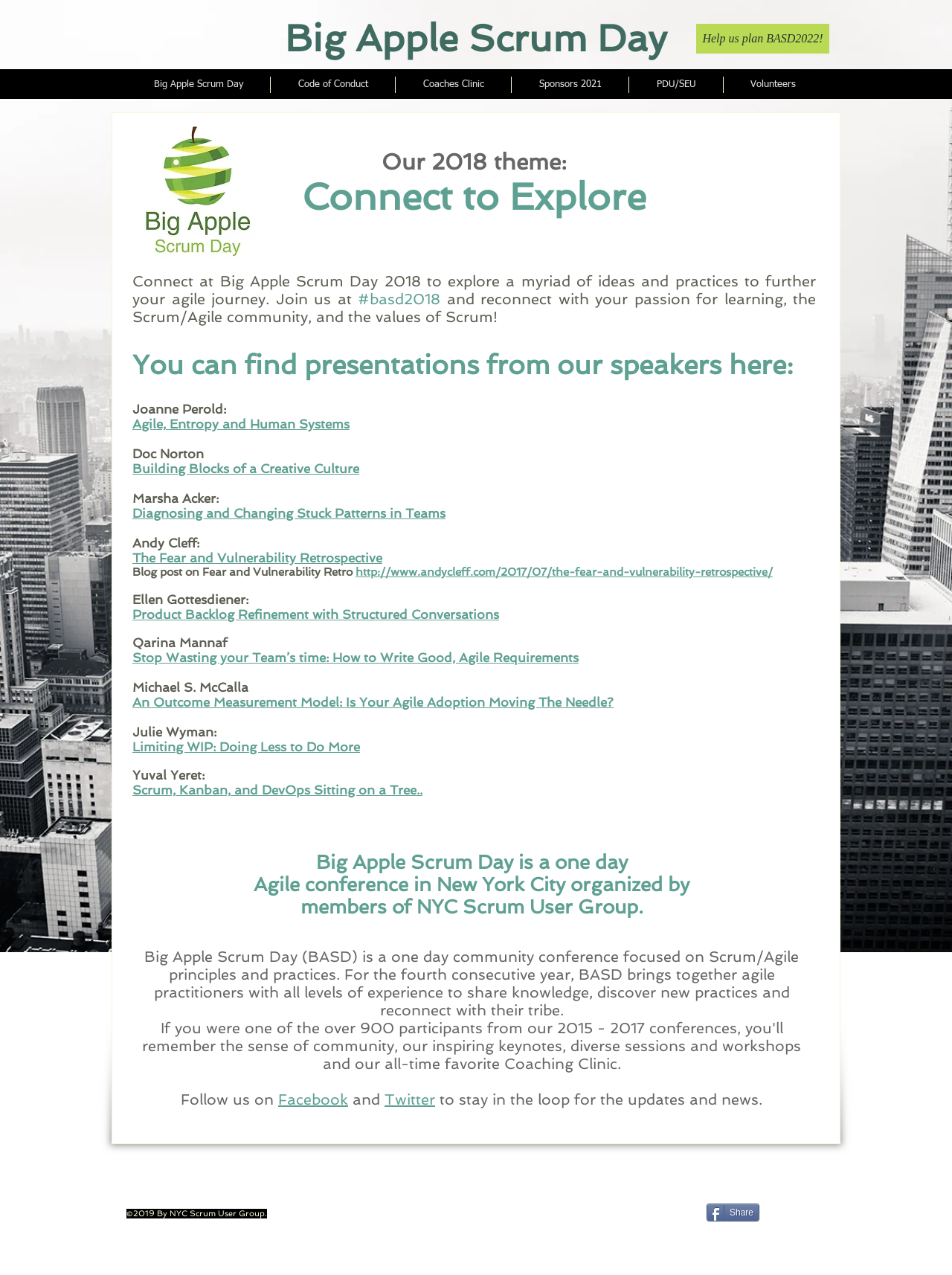Who organized Big Apple Scrum Day?
Answer the question in a detailed and comprehensive manner.

Big Apple Scrum Day is organized by members of the NYC Scrum User Group, as stated in the heading 'Big Apple Scrum Day is a one day Agile conference in New York City organized by members of NYC Scrum User Group.' on the webpage.